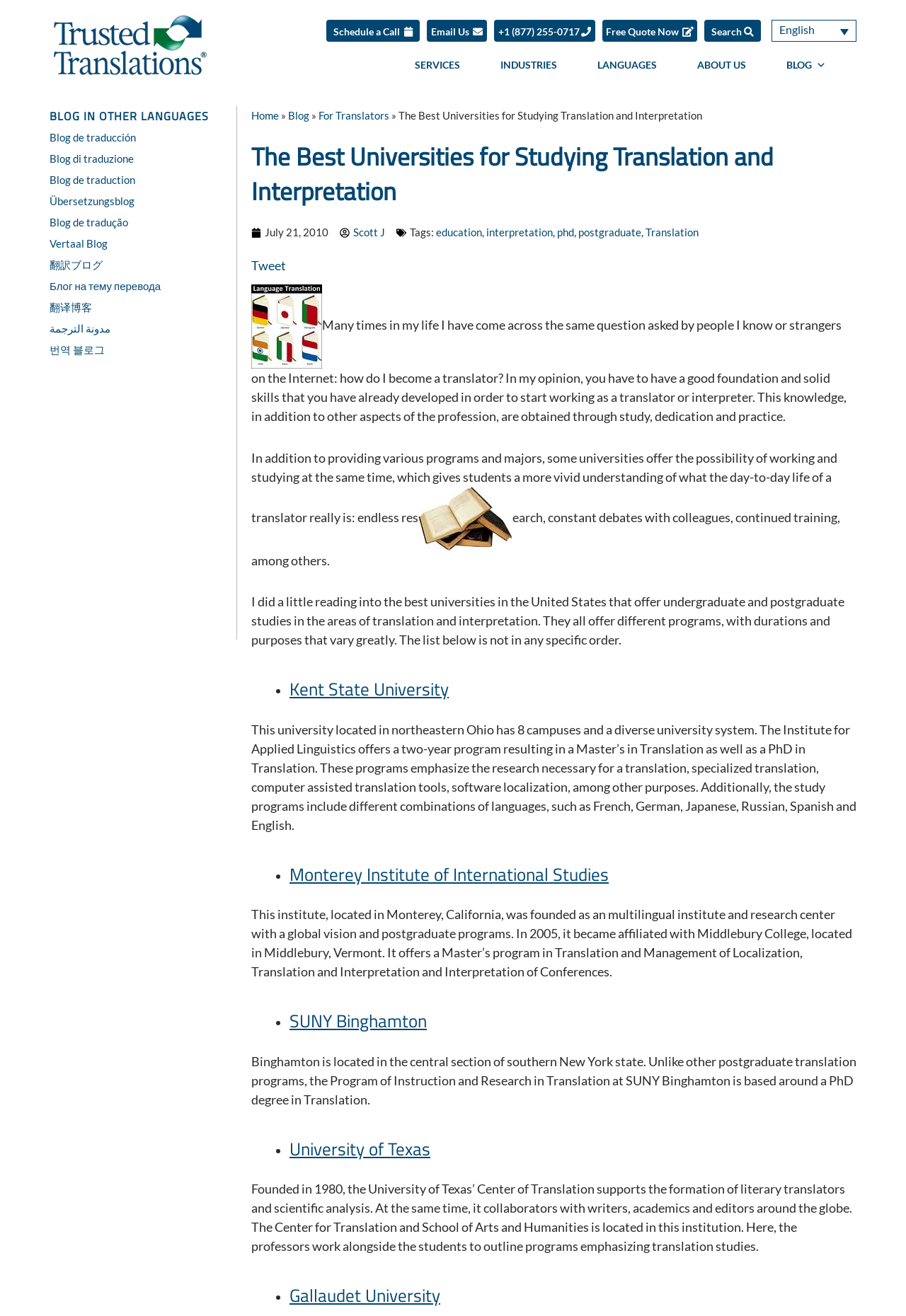Explain in detail what you observe on this webpage.

This webpage is about the best universities for studying translation and interpretation. At the top, there is a logo of Trusted Translations and a navigation menu with links to various sections of the website, including services, industries, languages, and about us. Below the navigation menu, there is a search bar and a list of languages.

The main content of the webpage is an article titled "The Best Universities for Studying Translation and Interpretation." The article starts with a brief introduction, followed by a list of universities that offer undergraduate and postgraduate studies in translation and interpretation. The list includes Kent State University, Monterey Institute of International Studies, SUNY Binghamton, University of Texas, and Gallaudet University. Each university is described in detail, including the programs they offer, the duration of the programs, and the languages they focus on.

The article is written in a formal tone and includes several links to the universities mentioned. There are also images scattered throughout the article, but they do not have descriptive text. The webpage has a simple design, with a focus on presenting the information in a clear and concise manner.

On the right side of the webpage, there are links to other articles on the website, including a blog section with articles in various languages. There is also a section with tags related to the article, including education, interpretation, PhD, postgraduate, and translation.